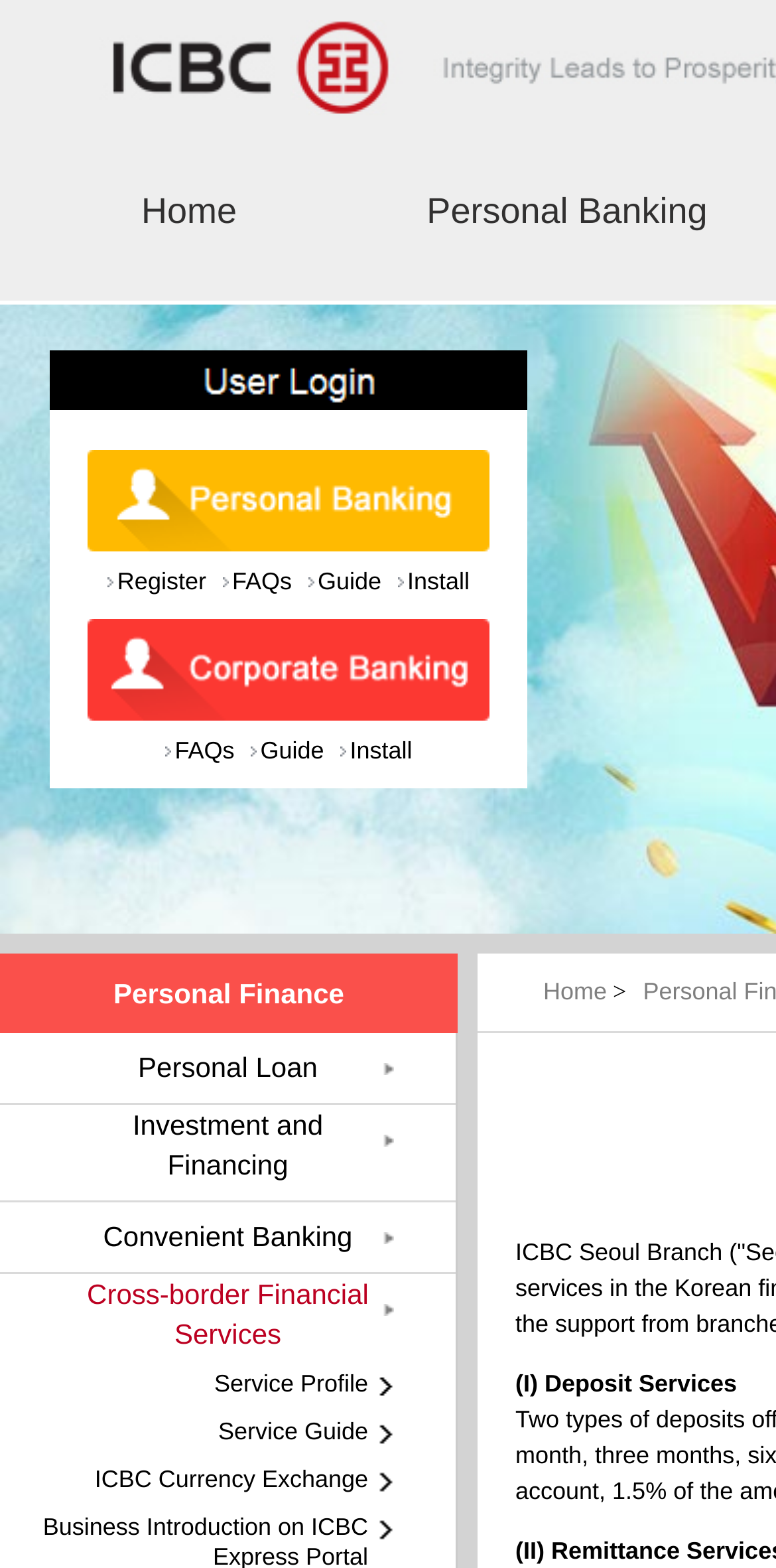Identify the bounding box of the UI component described as: "Personal Banking".

[0.487, 0.103, 0.974, 0.168]